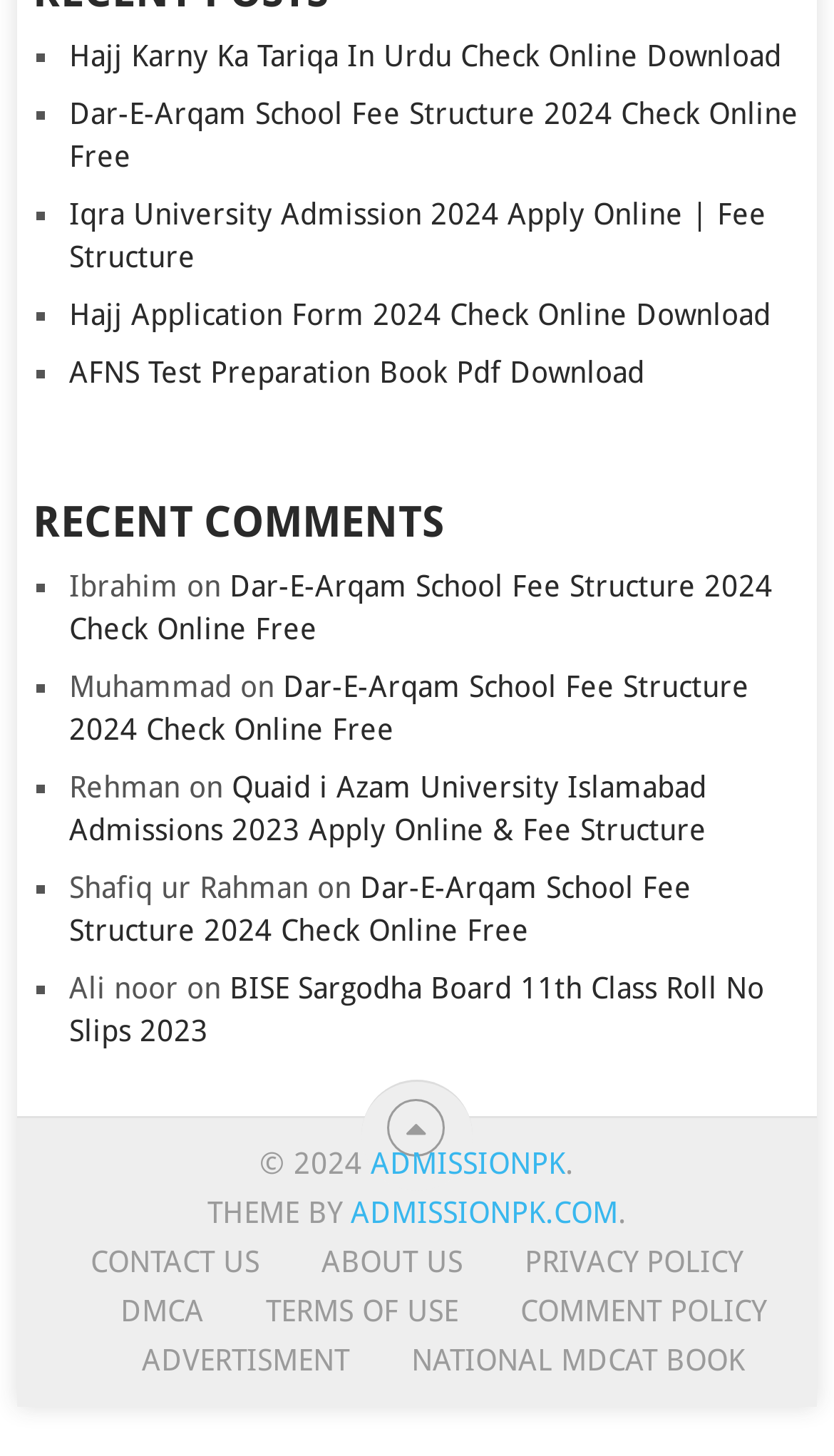Bounding box coordinates should be in the format (top-left x, top-left y, bottom-right x, bottom-right y) and all values should be floating point numbers between 0 and 1. Determine the bounding box coordinate for the UI element described as: Volume-10 Number-05 (Indian)

None